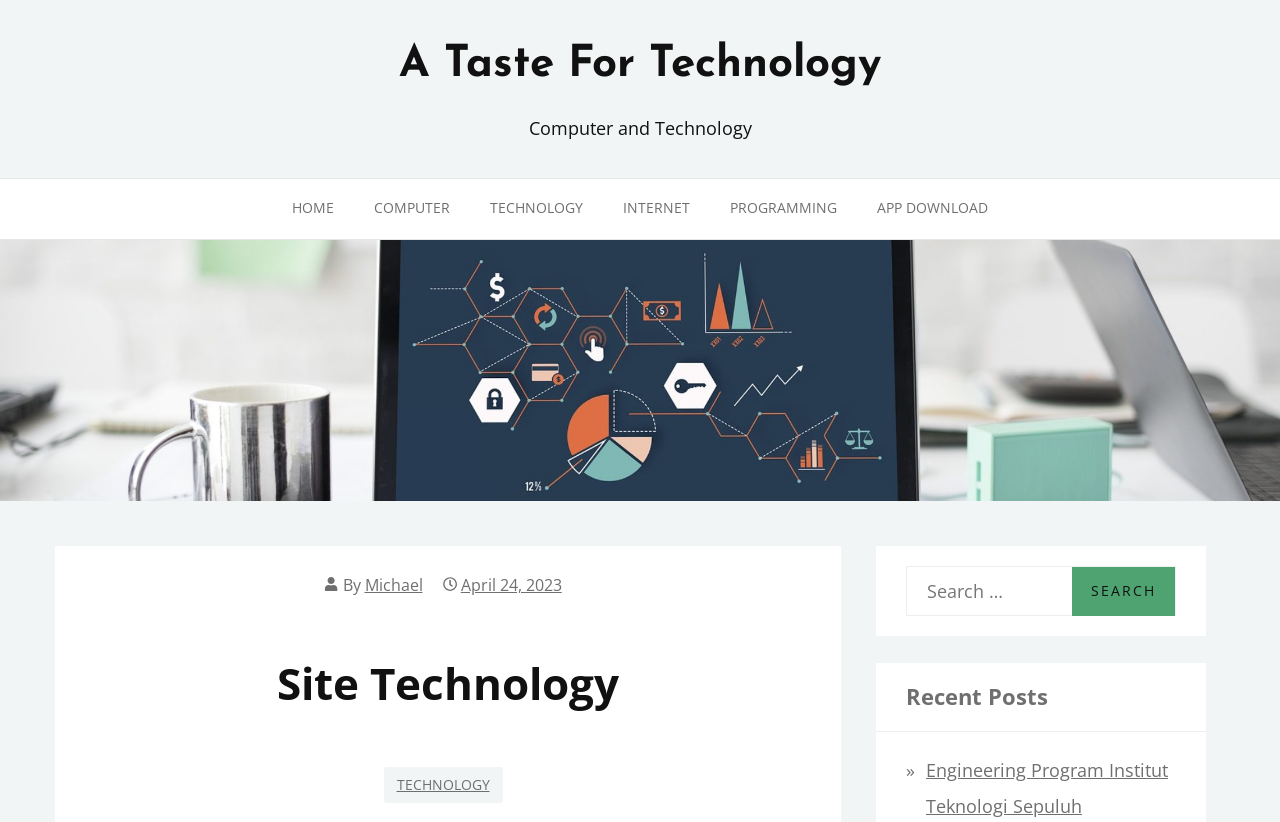What is the title of the section below the header?
Answer with a single word or phrase, using the screenshot for reference.

Recent Posts